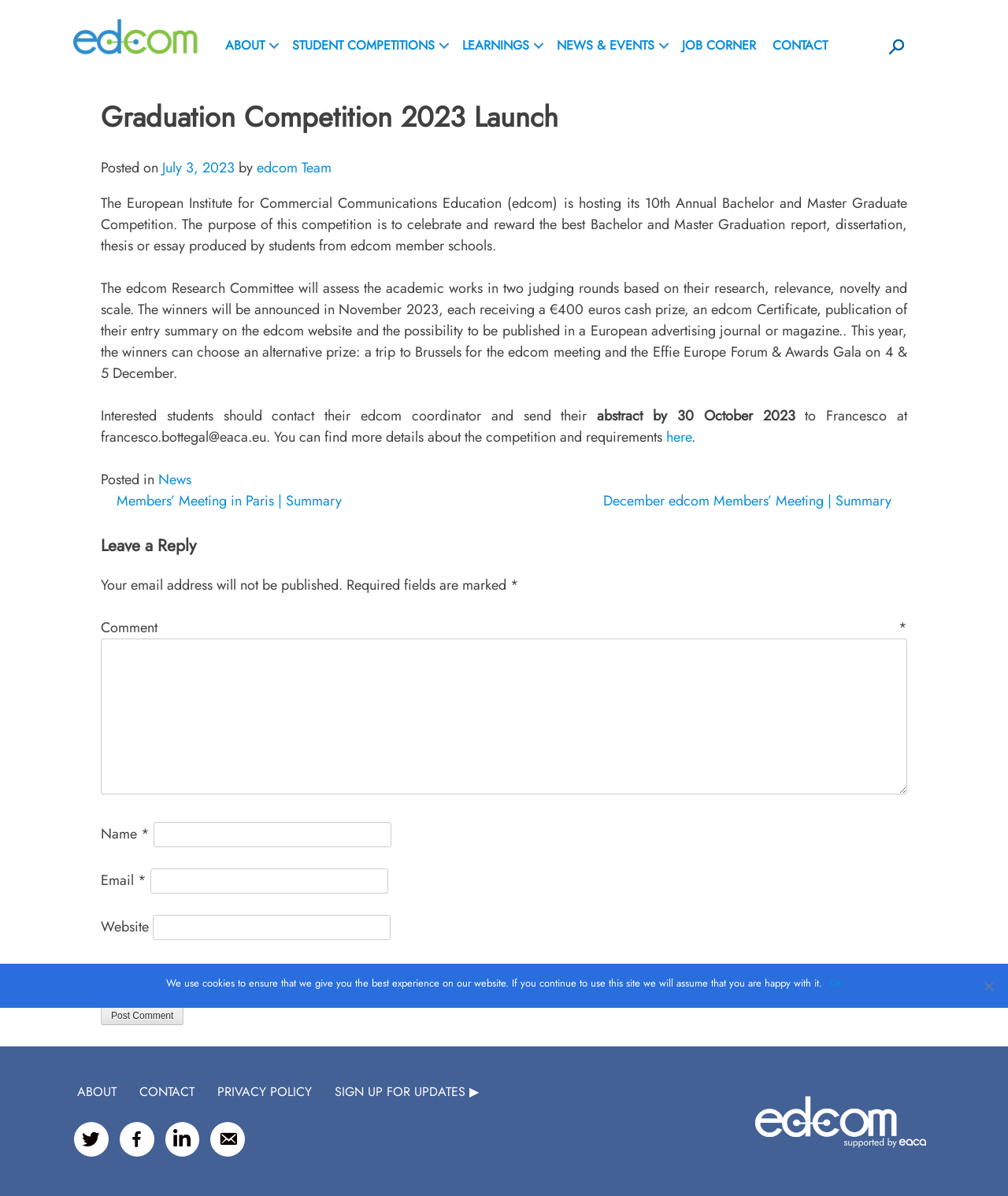Please give a one-word or short phrase response to the following question: 
What is the deadline for submitting the abstract?

30 October 2023